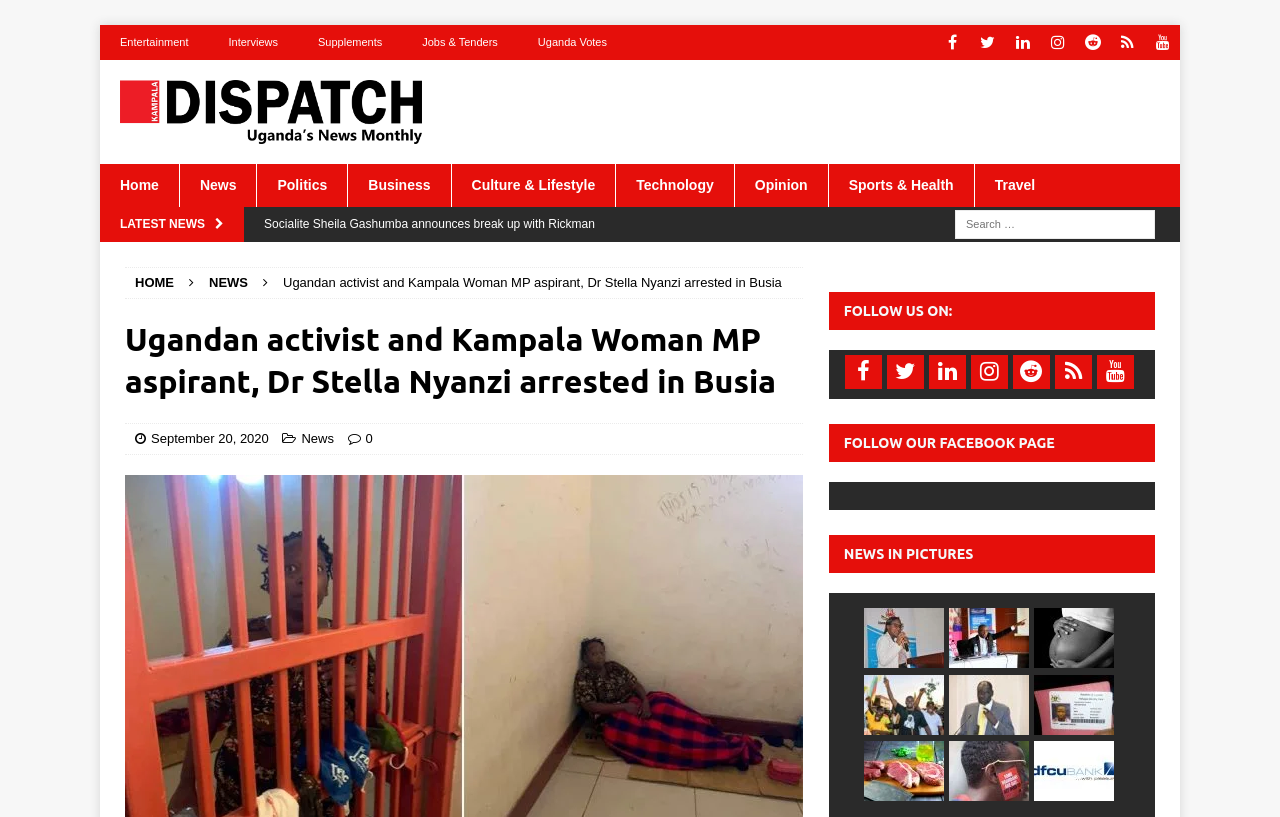Please find the bounding box for the following UI element description. Provide the coordinates in (top-left x, top-left y, bottom-right x, bottom-right y) format, with values between 0 and 1: Jobs & Tenders

[0.314, 0.031, 0.405, 0.073]